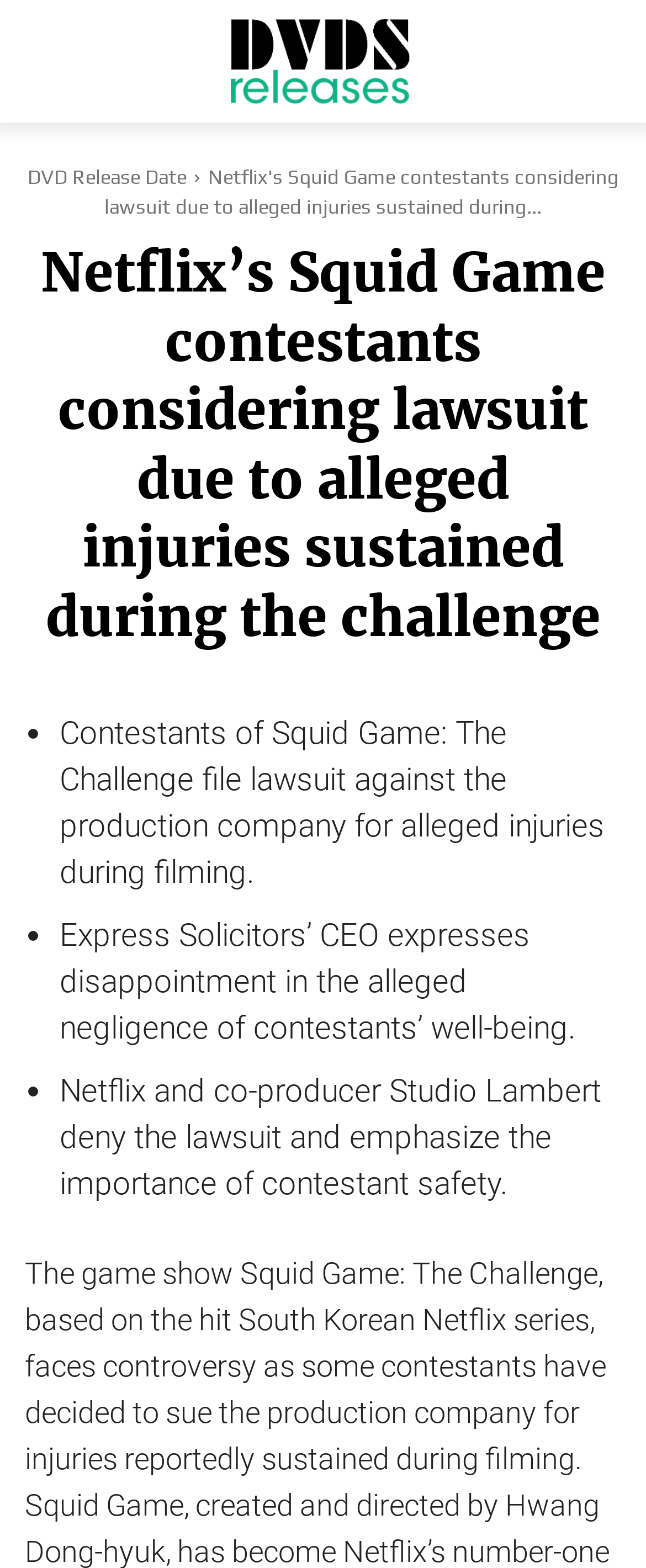Give a one-word or one-phrase response to the question: 
What is the name of the streaming platform mentioned?

Netflix